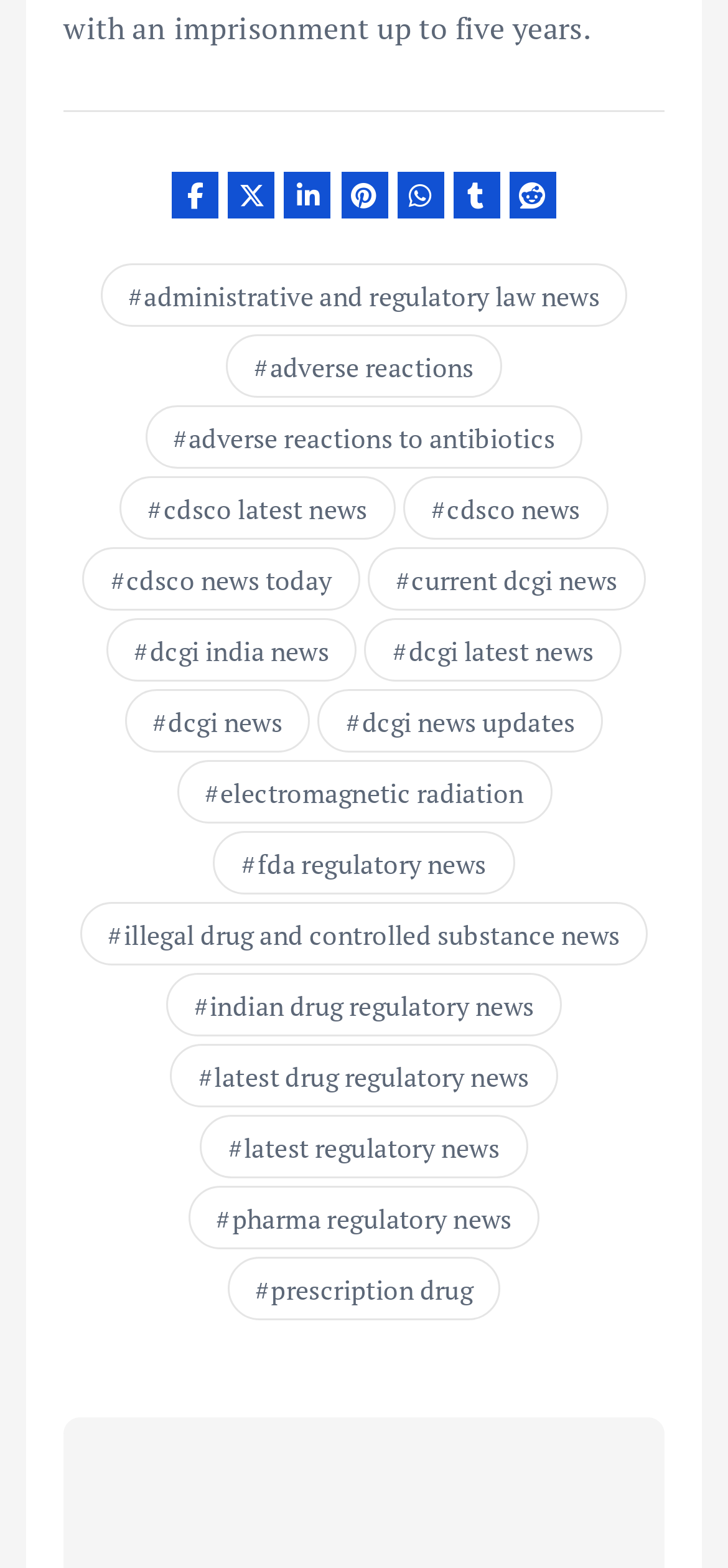Examine the image and give a thorough answer to the following question:
What is the purpose of the links in the footer?

The links in the footer section of the webpage seem to be categorized by topic, such as administrative and regulatory law news, adverse reactions, and pharma regulatory news. These links likely provide access to news articles or updates related to these topics.